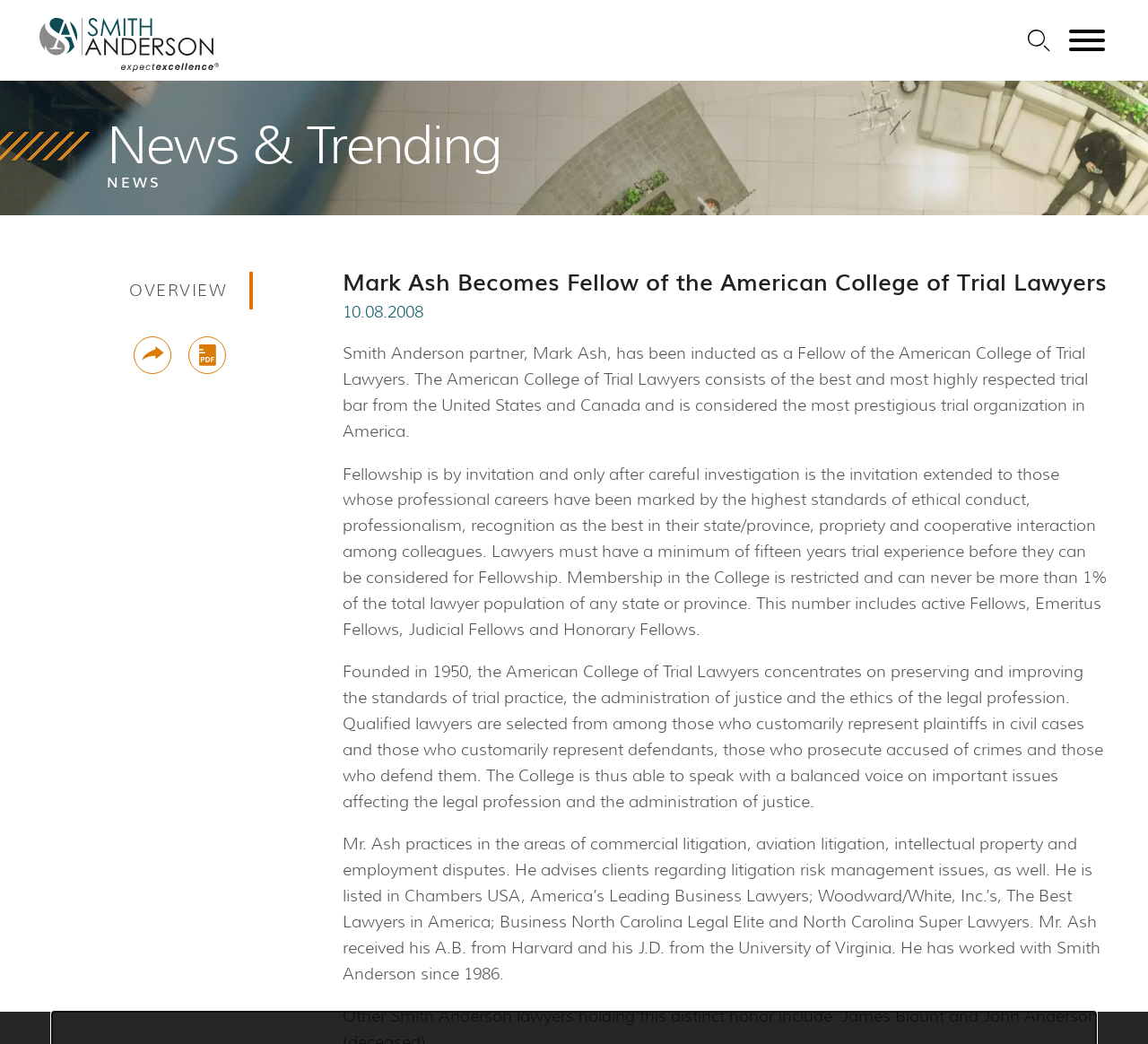What is the main topic of the news article?
Refer to the image and provide a concise answer in one word or phrase.

Mark Ash becoming Fellow of American College of Trial Lawyers